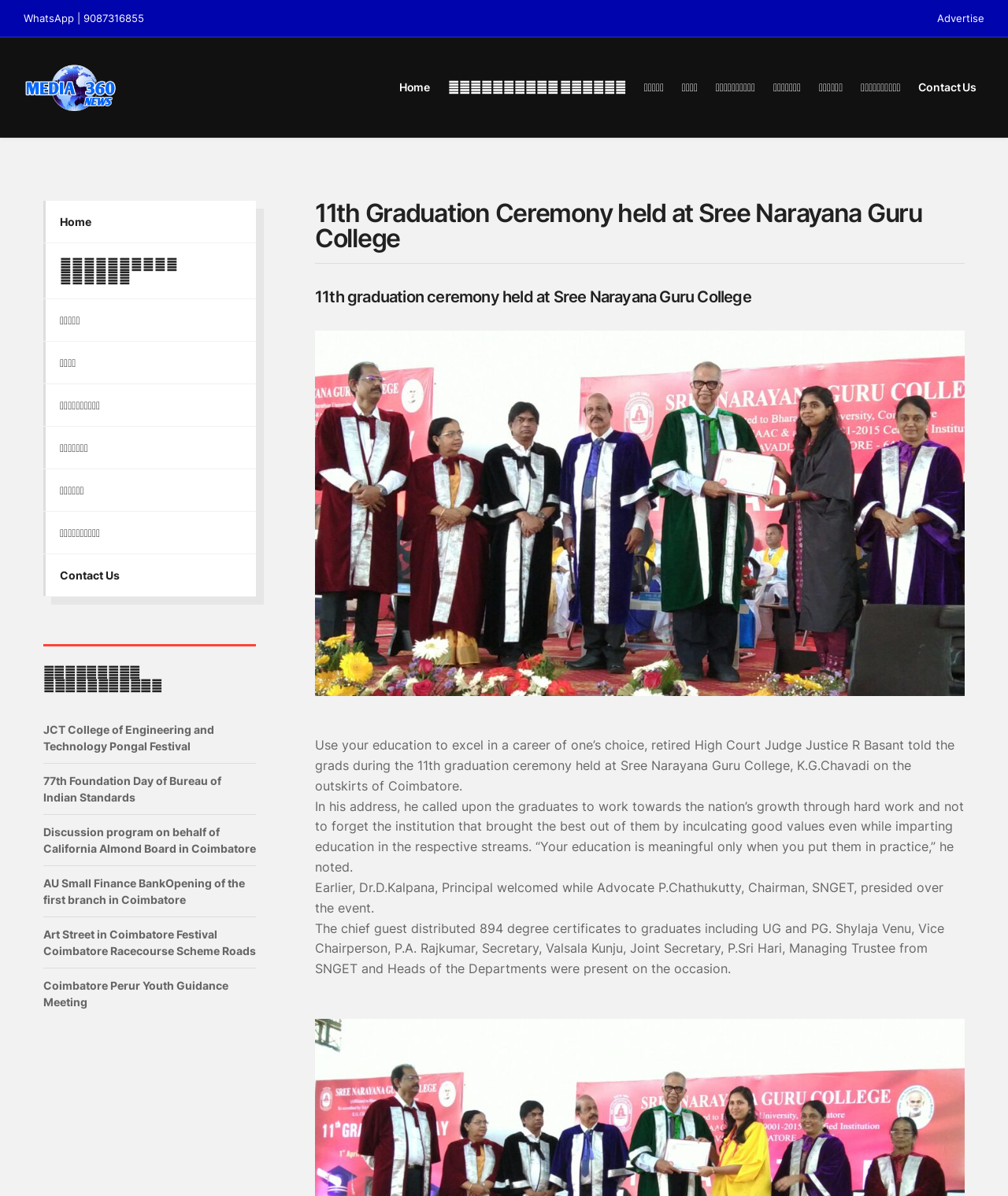Identify the bounding box coordinates of the section to be clicked to complete the task described by the following instruction: "Contact Us". The coordinates should be four float numbers between 0 and 1, formatted as [left, top, right, bottom].

[0.911, 0.061, 0.969, 0.085]